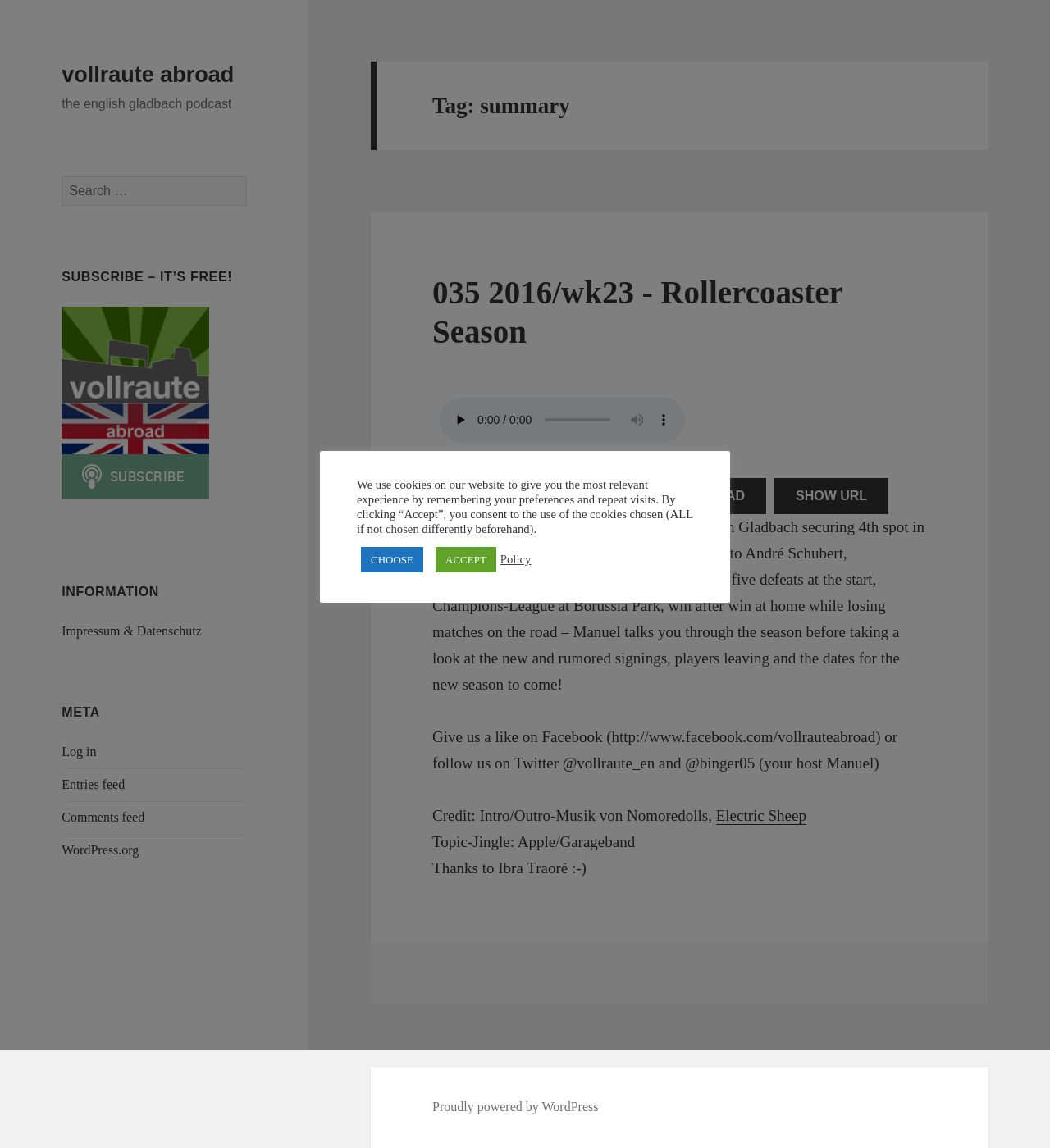What is the name of the music used in the intro/outro?
Provide a comprehensive and detailed answer to the question.

The name of the music used in the intro/outro can be found in the StaticText 'Credit: Intro/Outro-Musik von Nomoredolls,' which suggests that the music is from Nomoredolls.